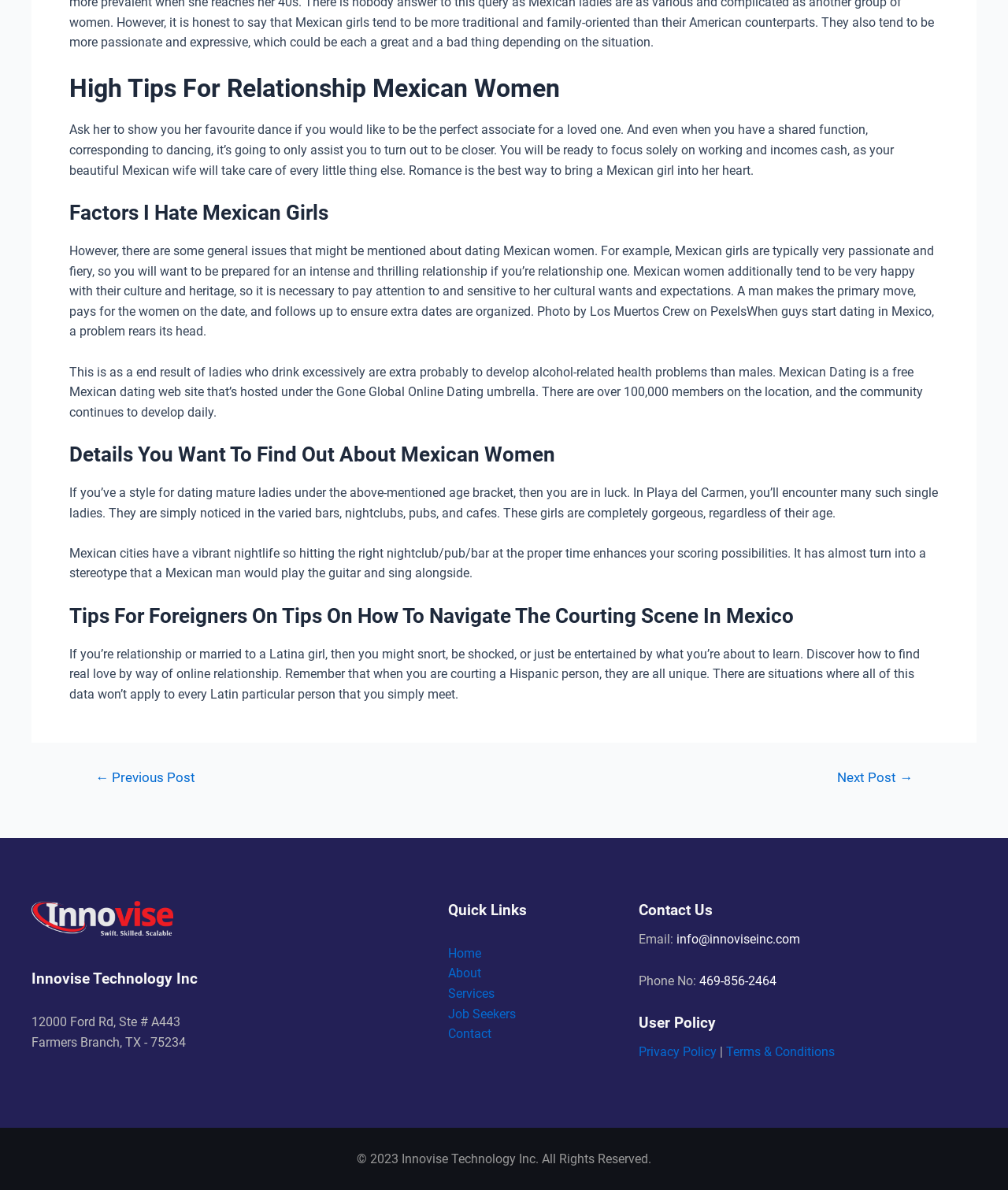Identify the bounding box coordinates of the clickable region required to complete the instruction: "Click on 'Privacy Policy'". The coordinates should be given as four float numbers within the range of 0 and 1, i.e., [left, top, right, bottom].

[0.634, 0.877, 0.711, 0.89]